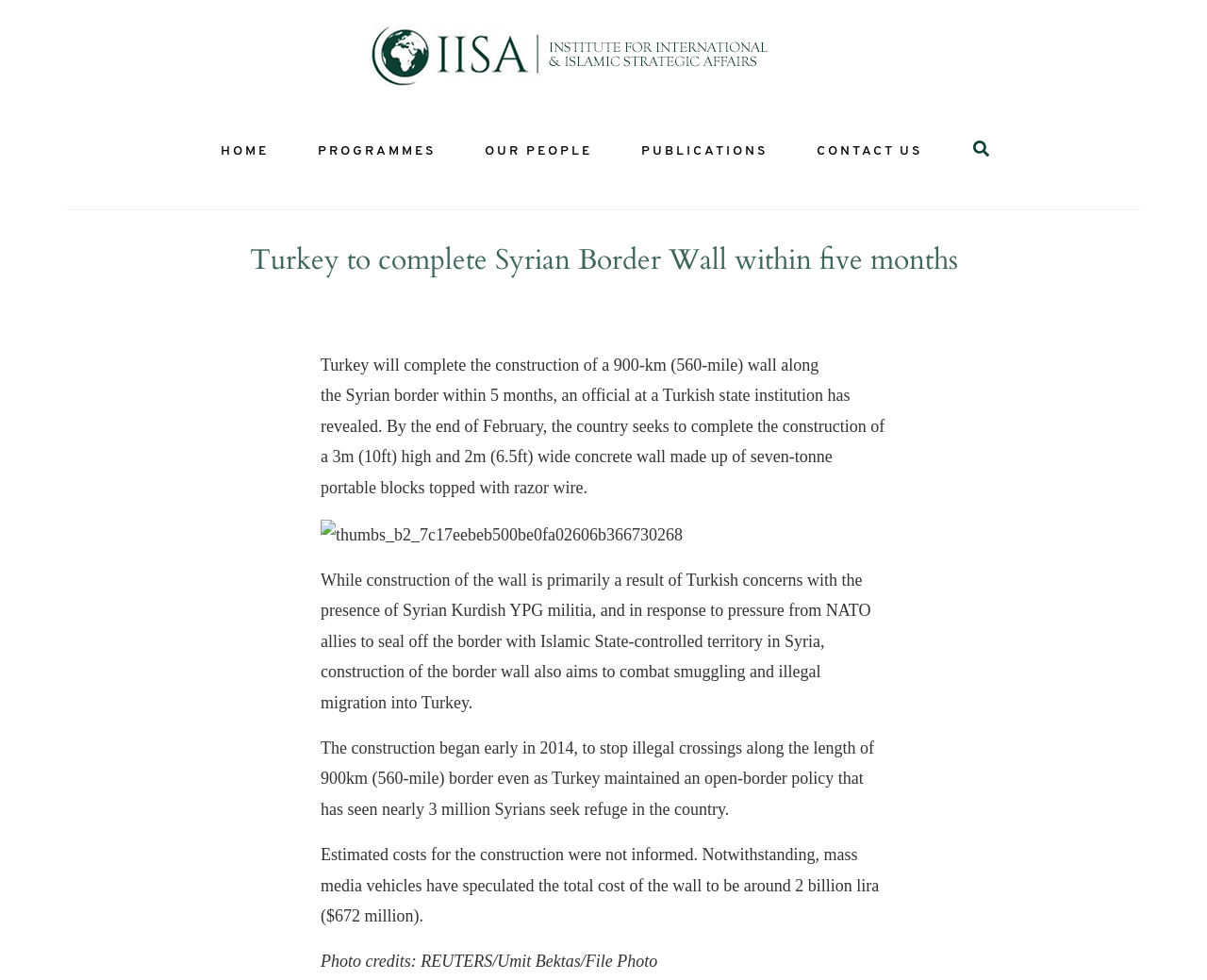For the following element description, predict the bounding box coordinates in the format (top-left x, top-left y, bottom-right x, bottom-right y). All values should be floating point numbers between 0 and 1. Description: alt="IISA Logo"

[0.295, 0.012, 0.686, 0.108]